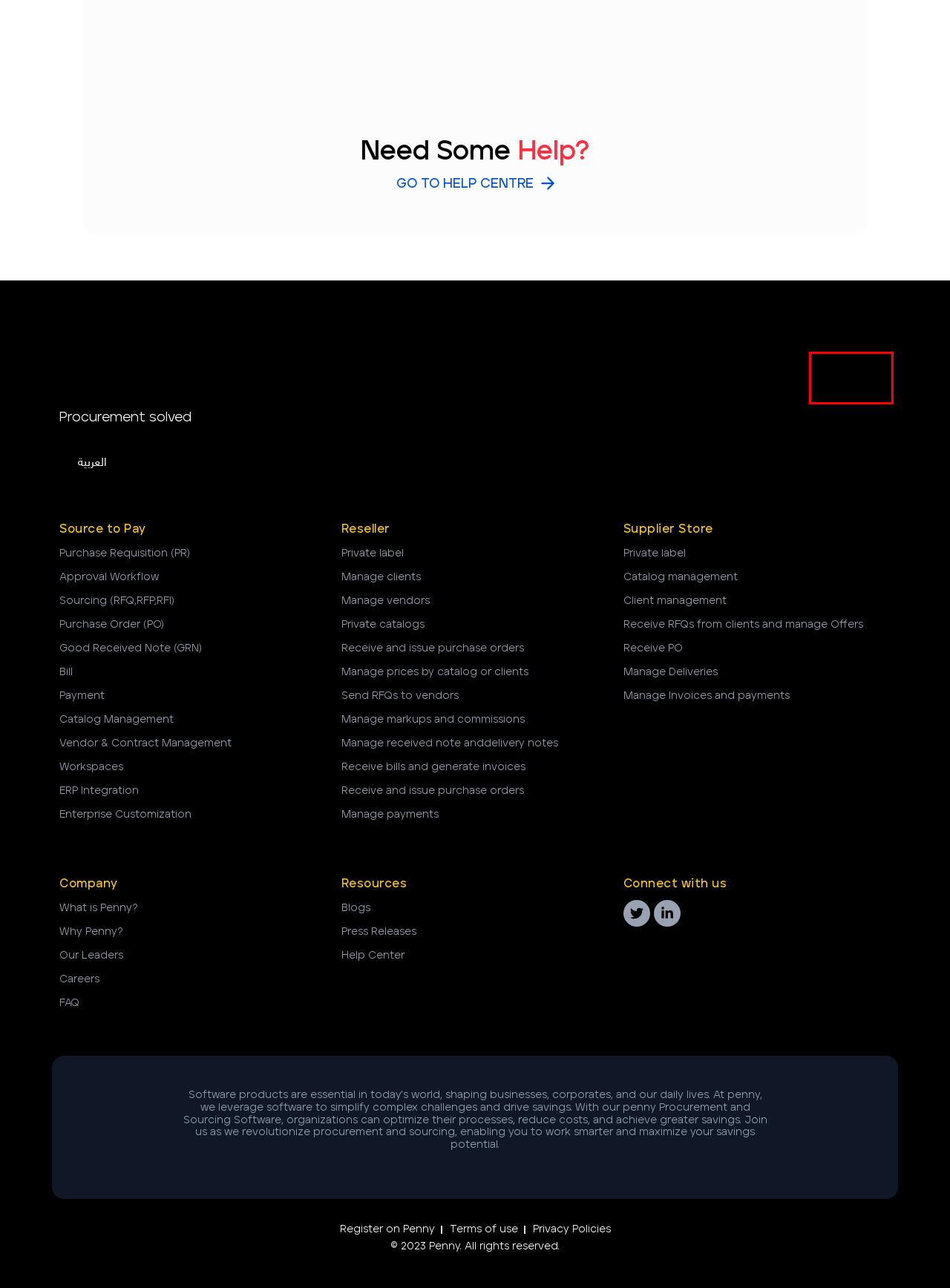Analyze the given webpage screenshot and identify the UI element within the red bounding box. Select the webpage description that best matches what you expect the new webpage to look like after clicking the element. Here are the candidates:
A. 5 Most Common Procurement Mistakes & Ways to Avoid Them • penny. software
B. cloud based procurement Archives • penny. software
C. B2B Digital Procurement Software - Top Procurement Platform | Penny Software
D. Procurement Management in the Age of E-Commerce • penny. software
E. procurement software Archives • penny. software
F. penny software Blogs
G. e-procurement Archives • penny. software
H. Resources | ProcessUnity

H